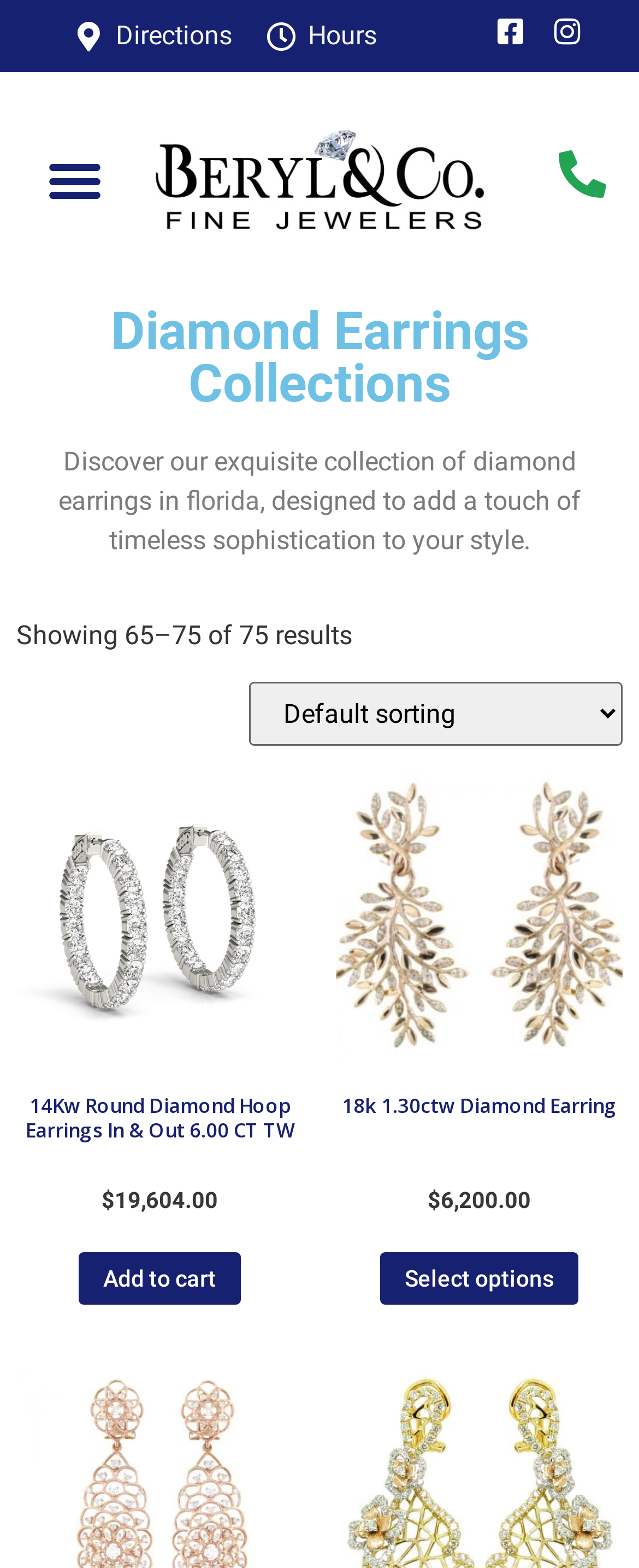Utilize the details in the image to give a detailed response to the question: How many products are displayed on this page?

I found two links with product information, '14Kw Round Diamond Hoop Earrings In & Out 6.00 CT TW $19,604.00' and '18k 1.30ctw Diamond Earring $6,200.00', which suggests that there are two products displayed on this page.